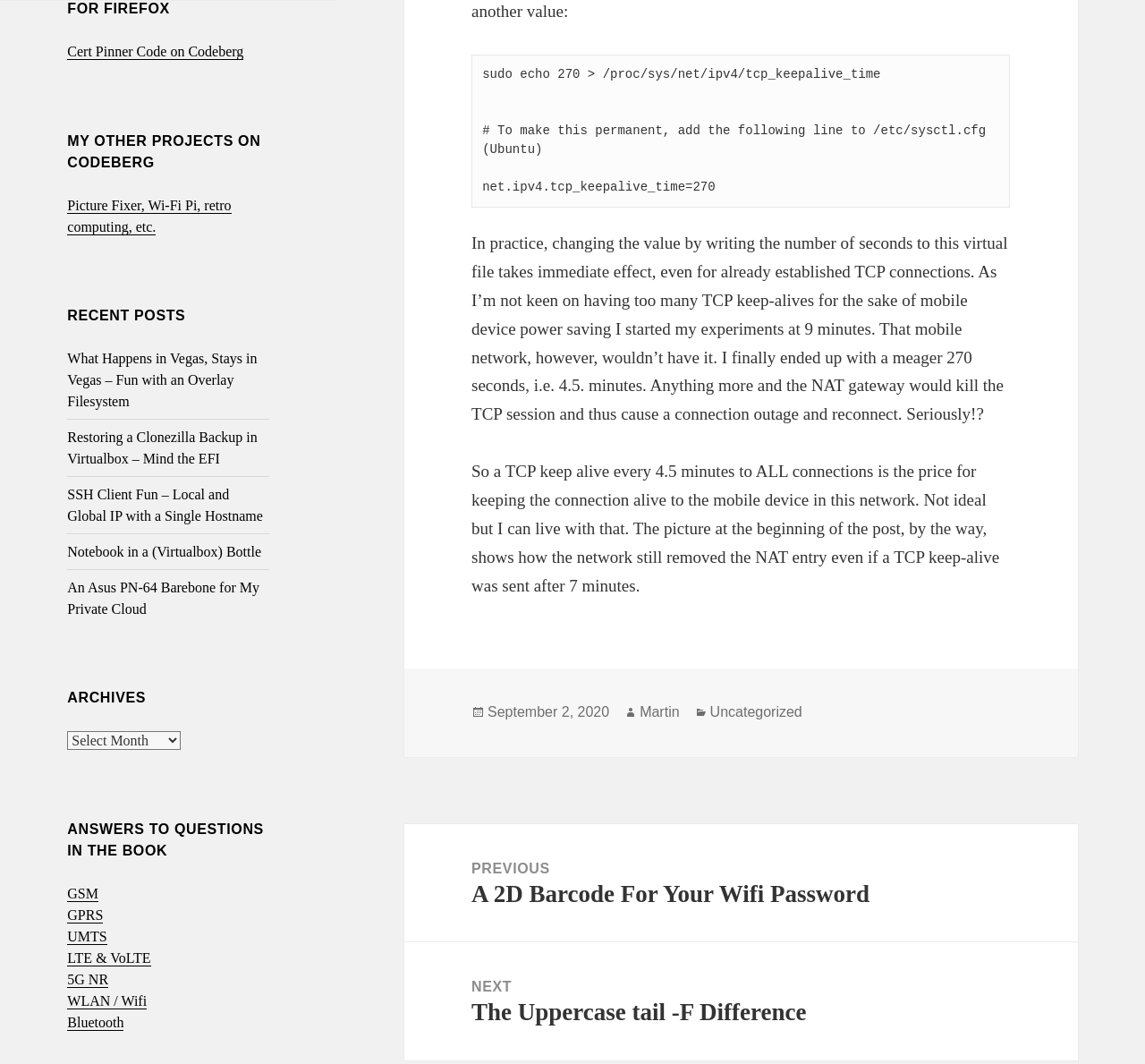Indicate the bounding box coordinates of the element that must be clicked to execute the instruction: "Click on 'Cert Pinner Code on Codeberg'". The coordinates should be given as four float numbers between 0 and 1, i.e., [left, top, right, bottom].

[0.059, 0.041, 0.213, 0.057]